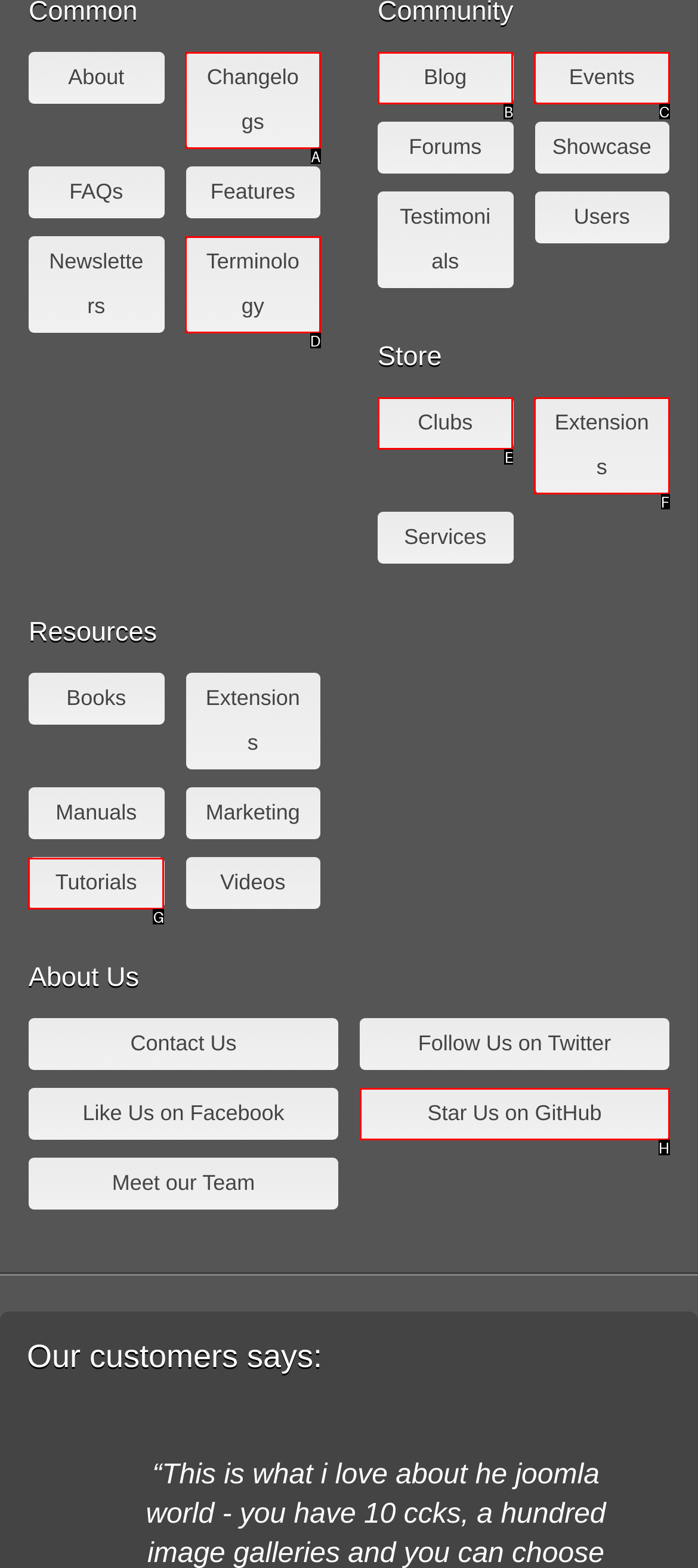Identify the correct UI element to click for this instruction: learn from tutorials
Respond with the appropriate option's letter from the provided choices directly.

G